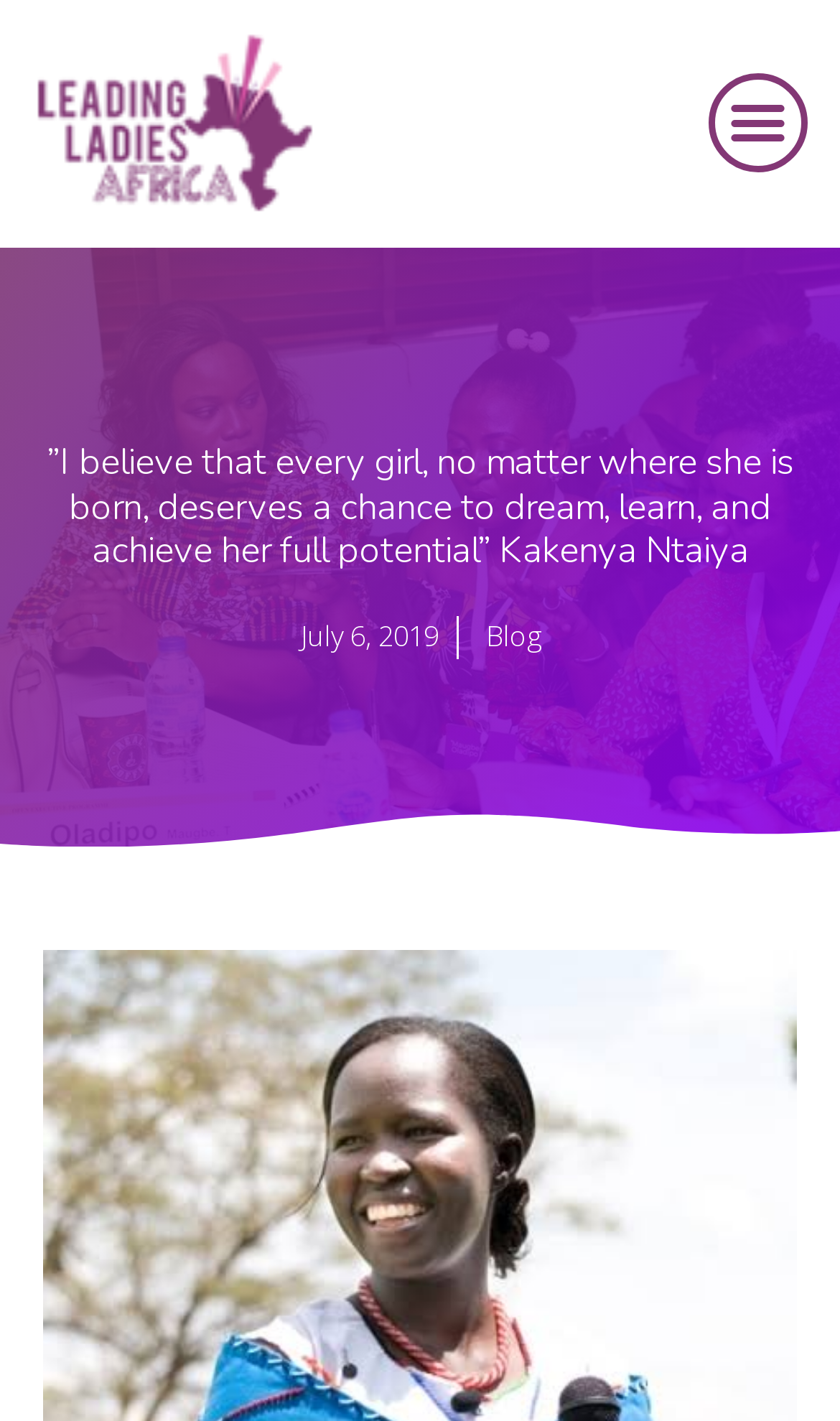What is the topic of the newsletter?
Based on the image, give a concise answer in the form of a single word or short phrase.

Leading Ladies Africa